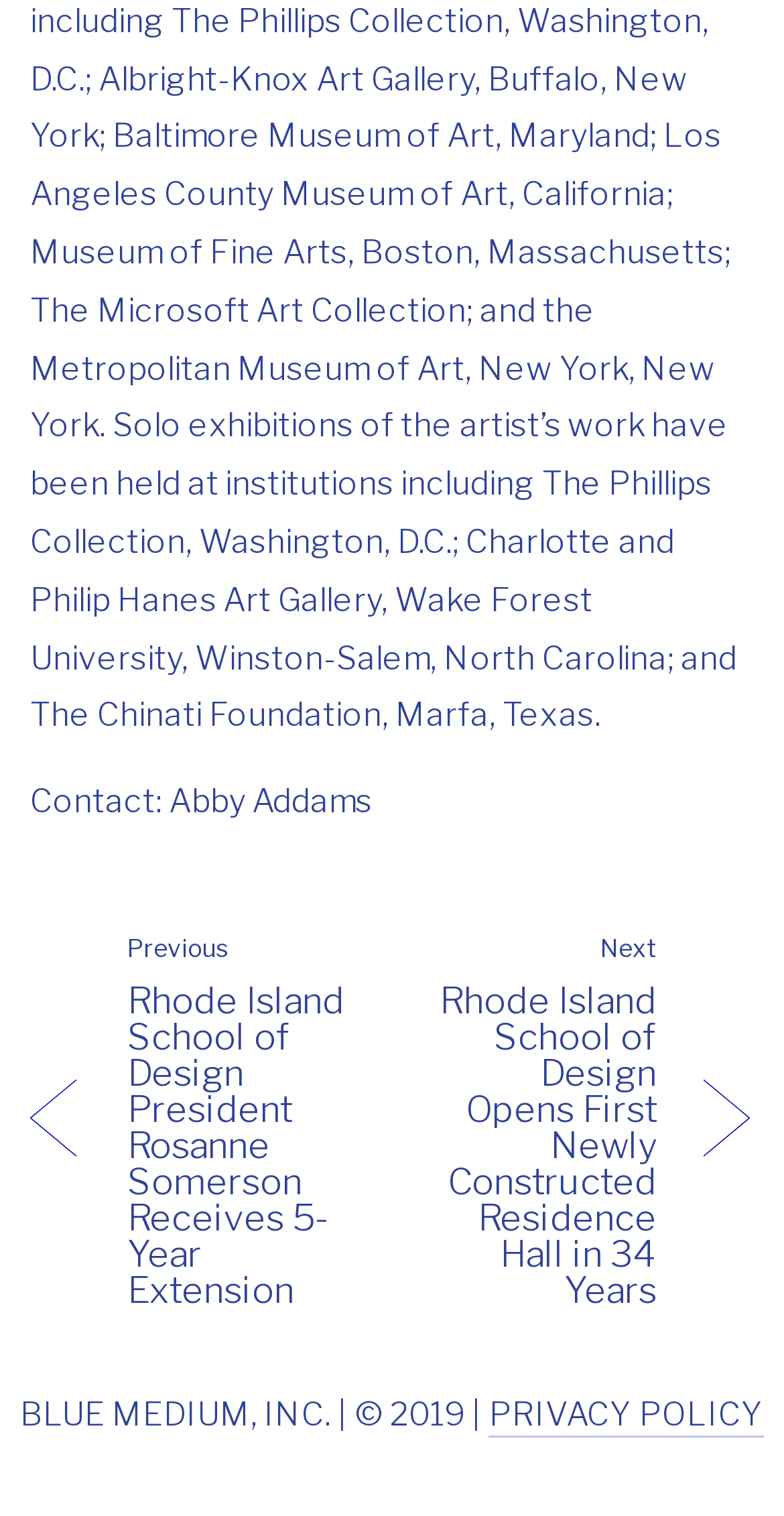Locate the bounding box coordinates of the UI element described by: "Abby Addams". The bounding box coordinates should consist of four float numbers between 0 and 1, i.e., [left, top, right, bottom].

[0.215, 0.516, 0.475, 0.541]